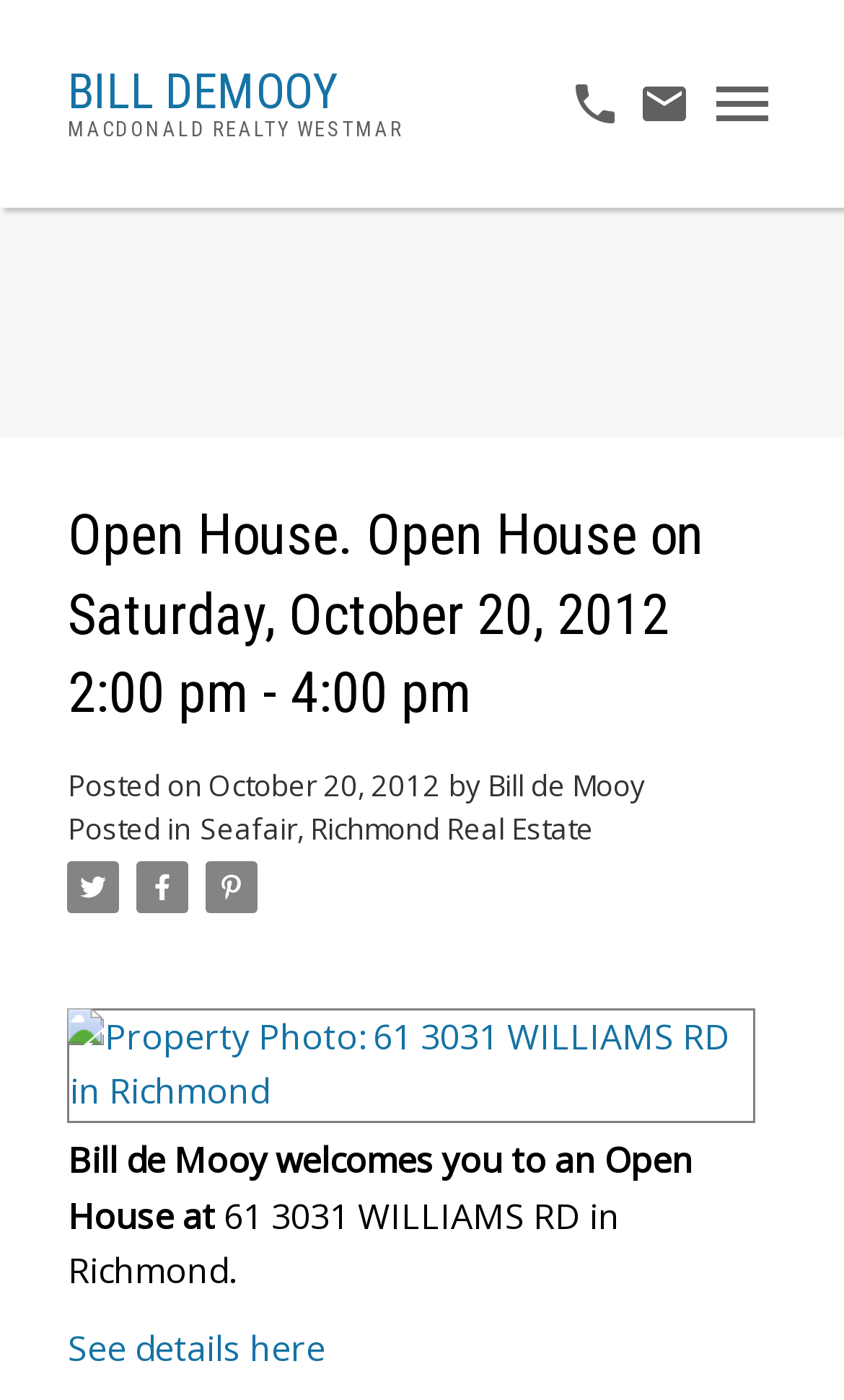Please provide a one-word or phrase answer to the question: 
What is the address of the property?

61 3031 WILLIAMS RD in Richmond